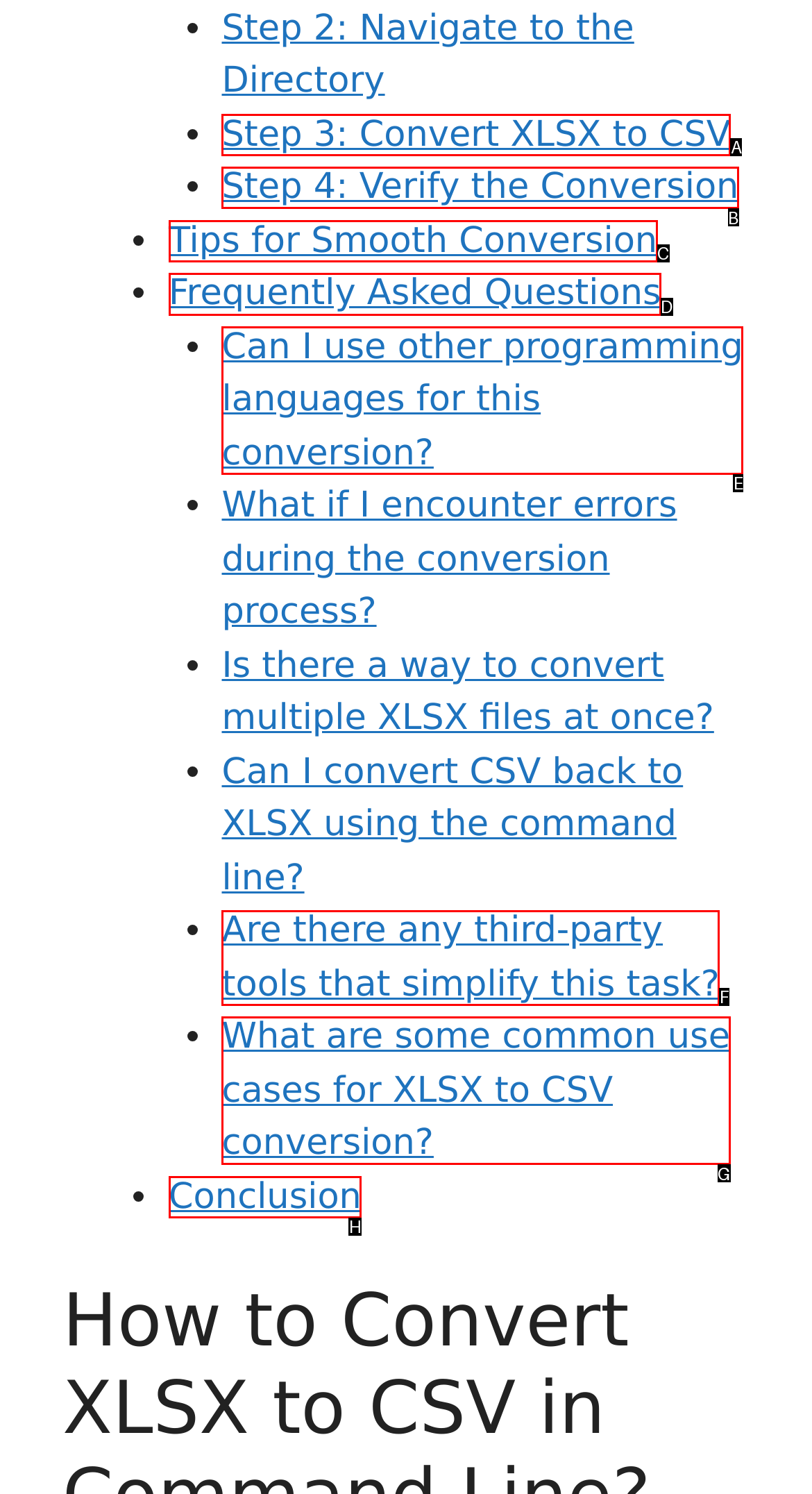Identify the correct UI element to click for the following task: Check Frequently Asked Questions Choose the option's letter based on the given choices.

D